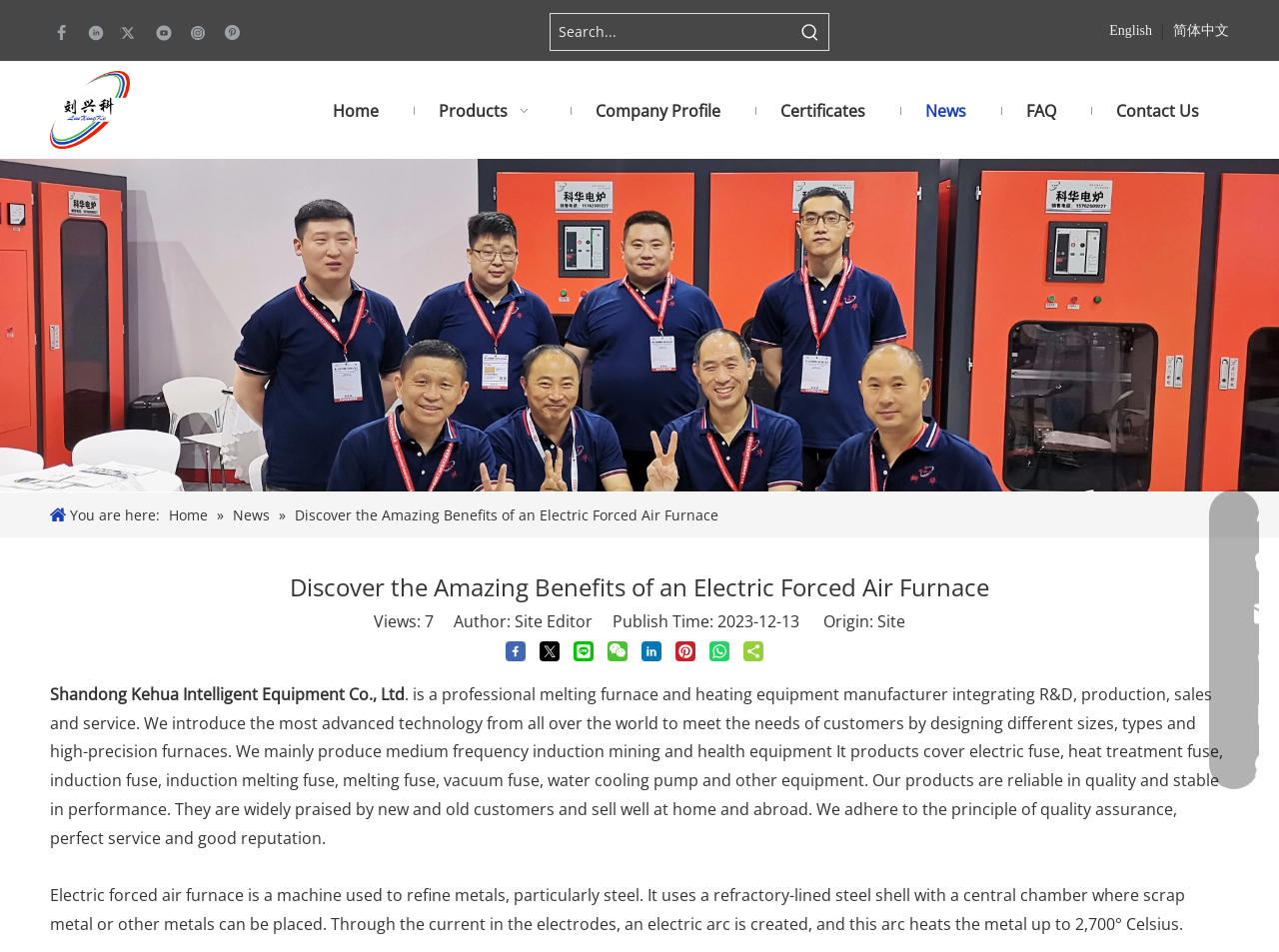Using the details from the image, please elaborate on the following question: How many social media sharing buttons are there on the webpage?

There are 9 social media sharing buttons on the webpage, including Facebook, Twitter, LinkedIn, Pinterest, and others, which are located below the article.